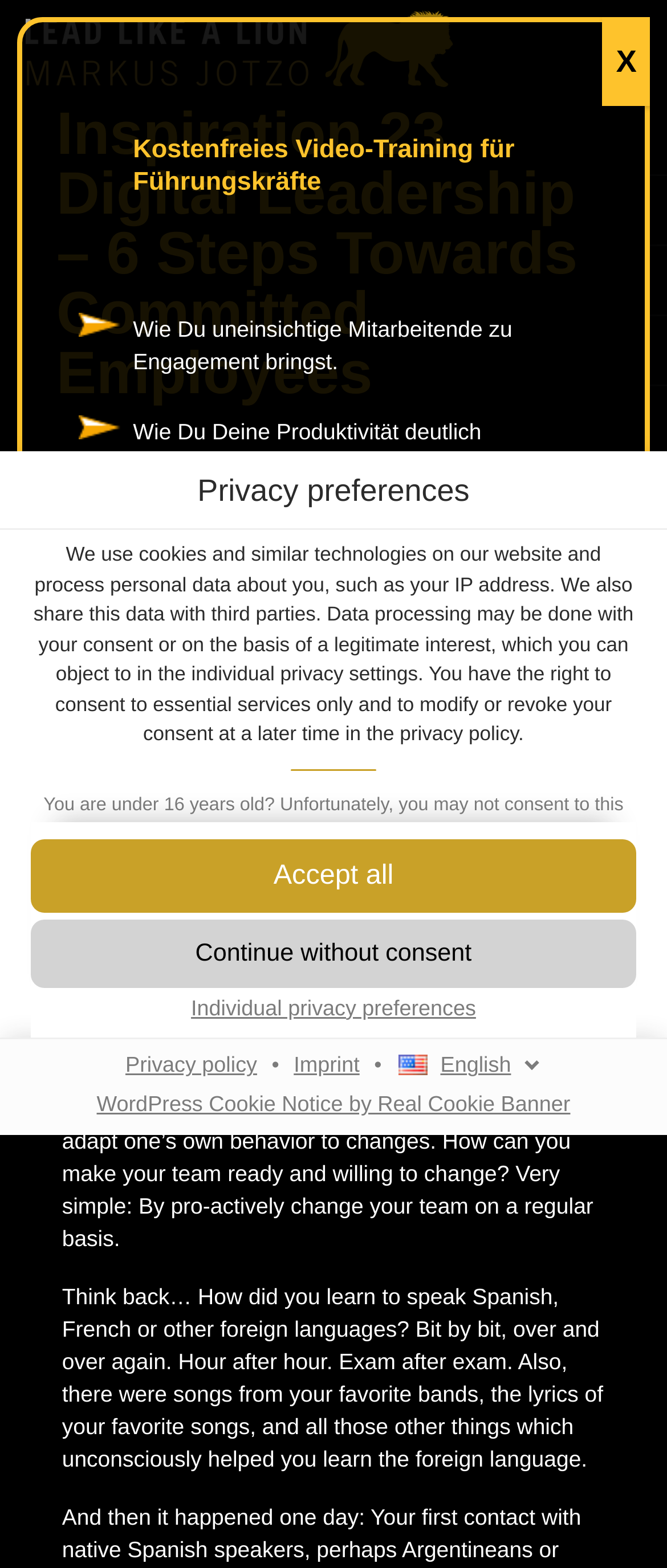Find the bounding box of the element with the following description: "Accept all". The coordinates must be four float numbers between 0 and 1, formatted as [left, top, right, bottom].

[0.046, 0.536, 0.954, 0.582]